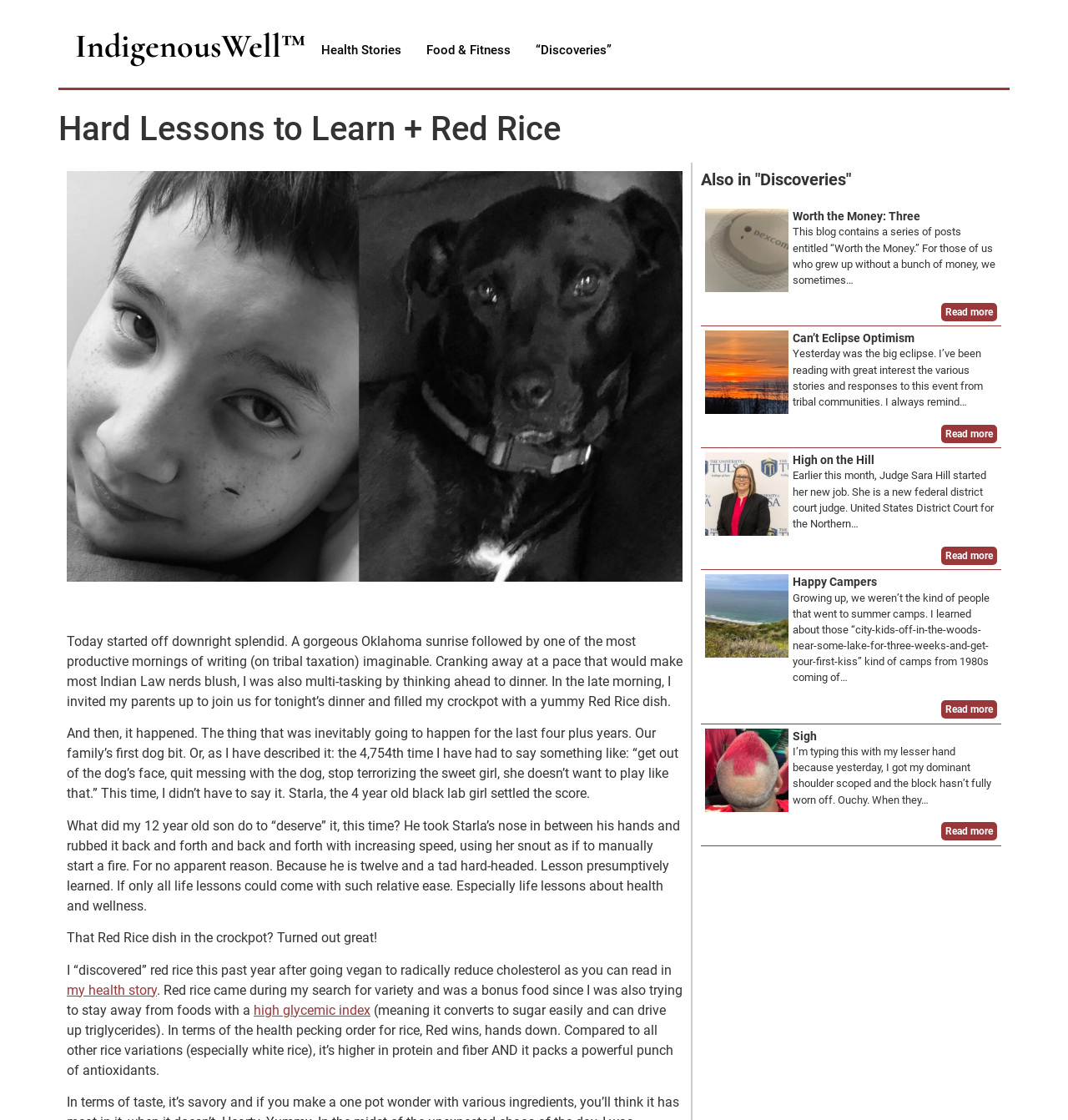Identify the bounding box coordinates for the element you need to click to achieve the following task: "Learn more about 'Red Rice'". Provide the bounding box coordinates as four float numbers between 0 and 1, in the form [left, top, right, bottom].

[0.062, 0.83, 0.353, 0.844]